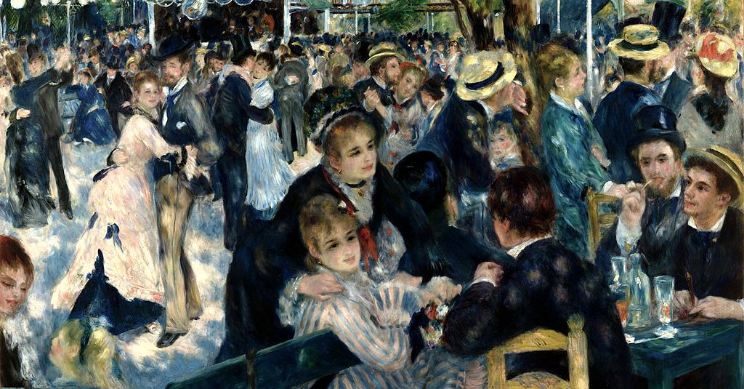Respond to the question below with a single word or phrase: What style of painting is depicted in the artwork?

Impressionist